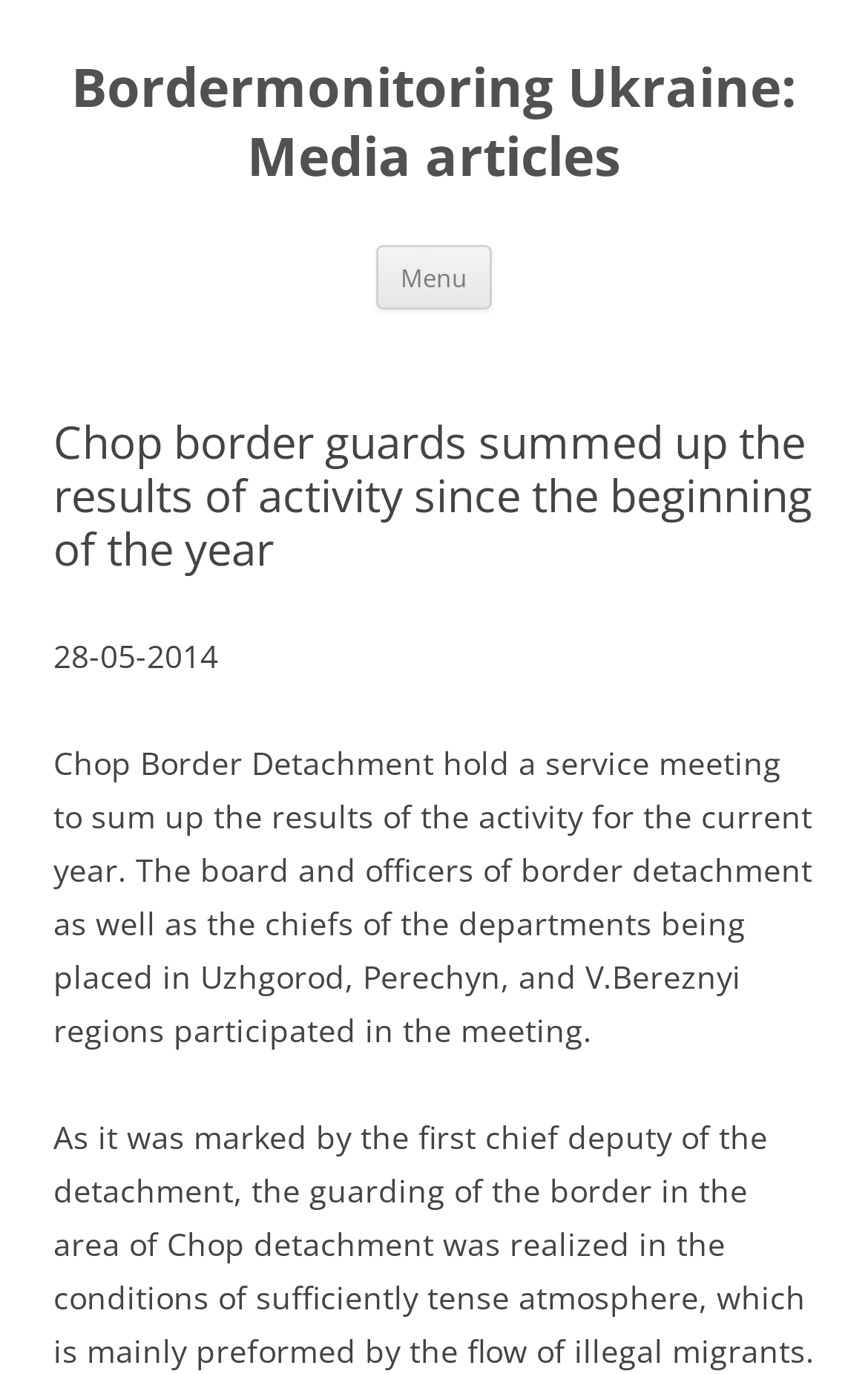Determine the bounding box of the UI component based on this description: "Menu". The bounding box coordinates should be four float values between 0 and 1, i.e., [left, top, right, bottom].

[0.433, 0.178, 0.567, 0.226]